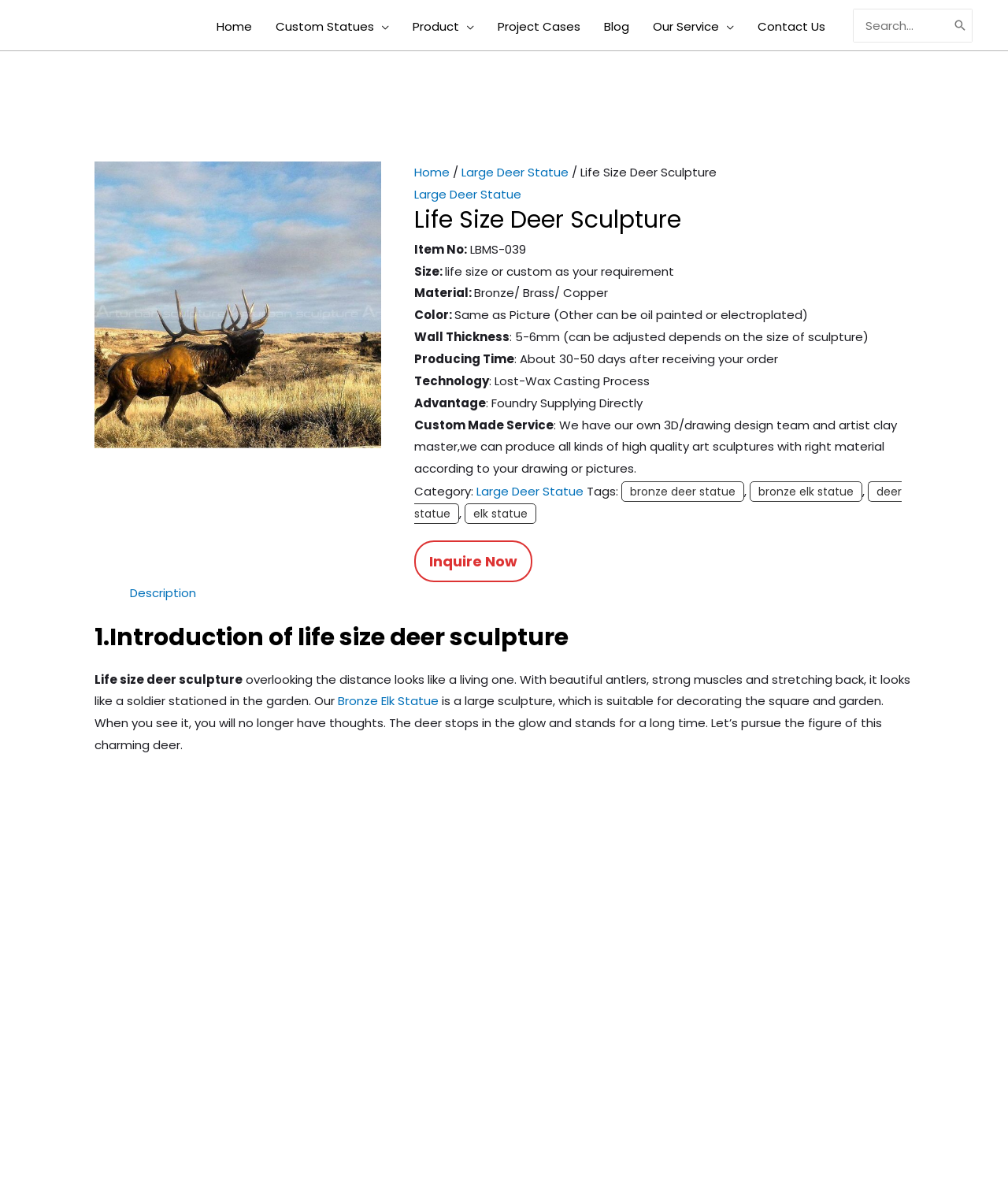Please determine the bounding box coordinates of the element to click on in order to accomplish the following task: "Click on the 'Home' link". Ensure the coordinates are four float numbers ranging from 0 to 1, i.e., [left, top, right, bottom].

[0.203, 0.012, 0.262, 0.032]